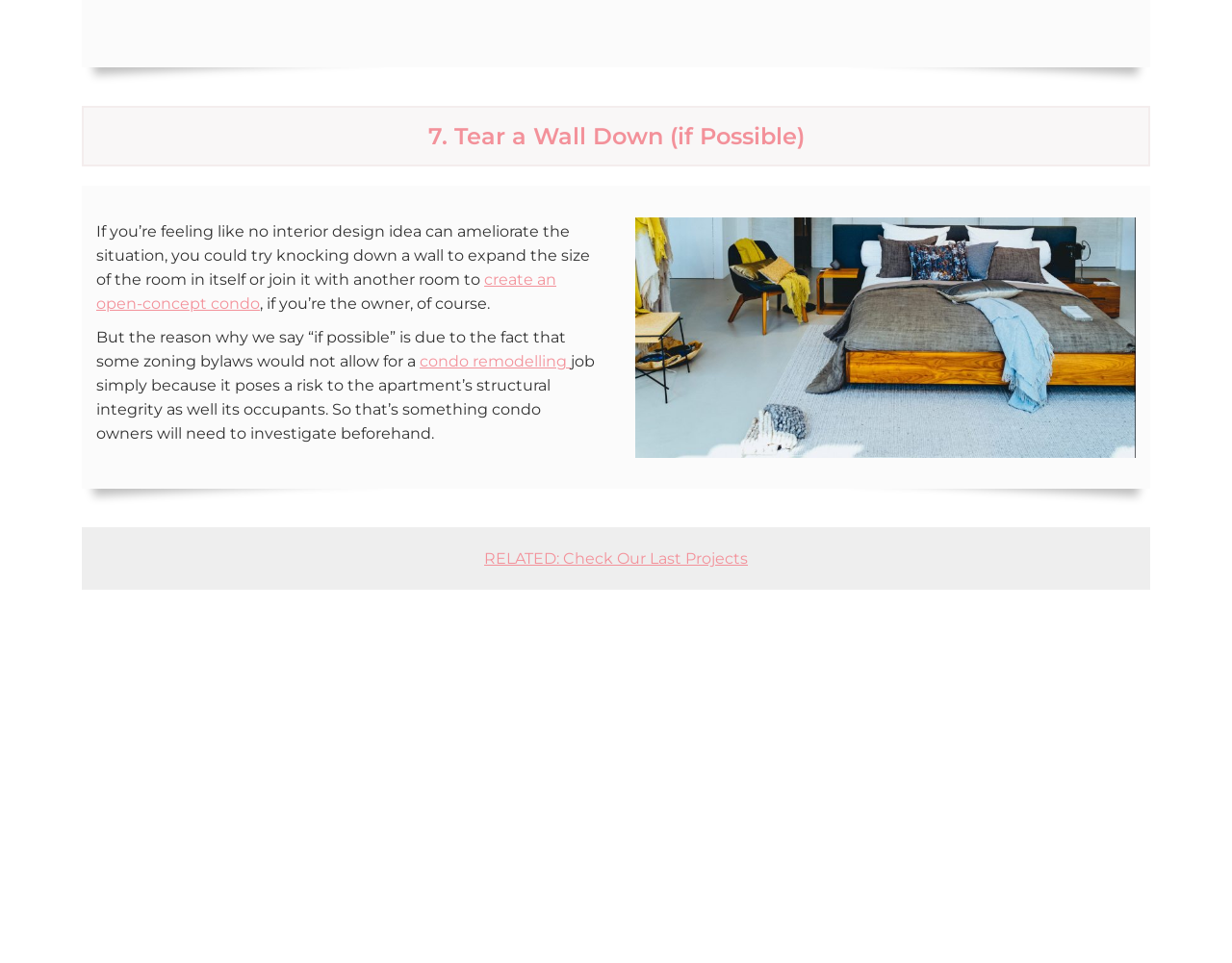Using the webpage screenshot, locate the HTML element that fits the following description and provide its bounding box: "condo remodelling".

[0.341, 0.366, 0.463, 0.385]